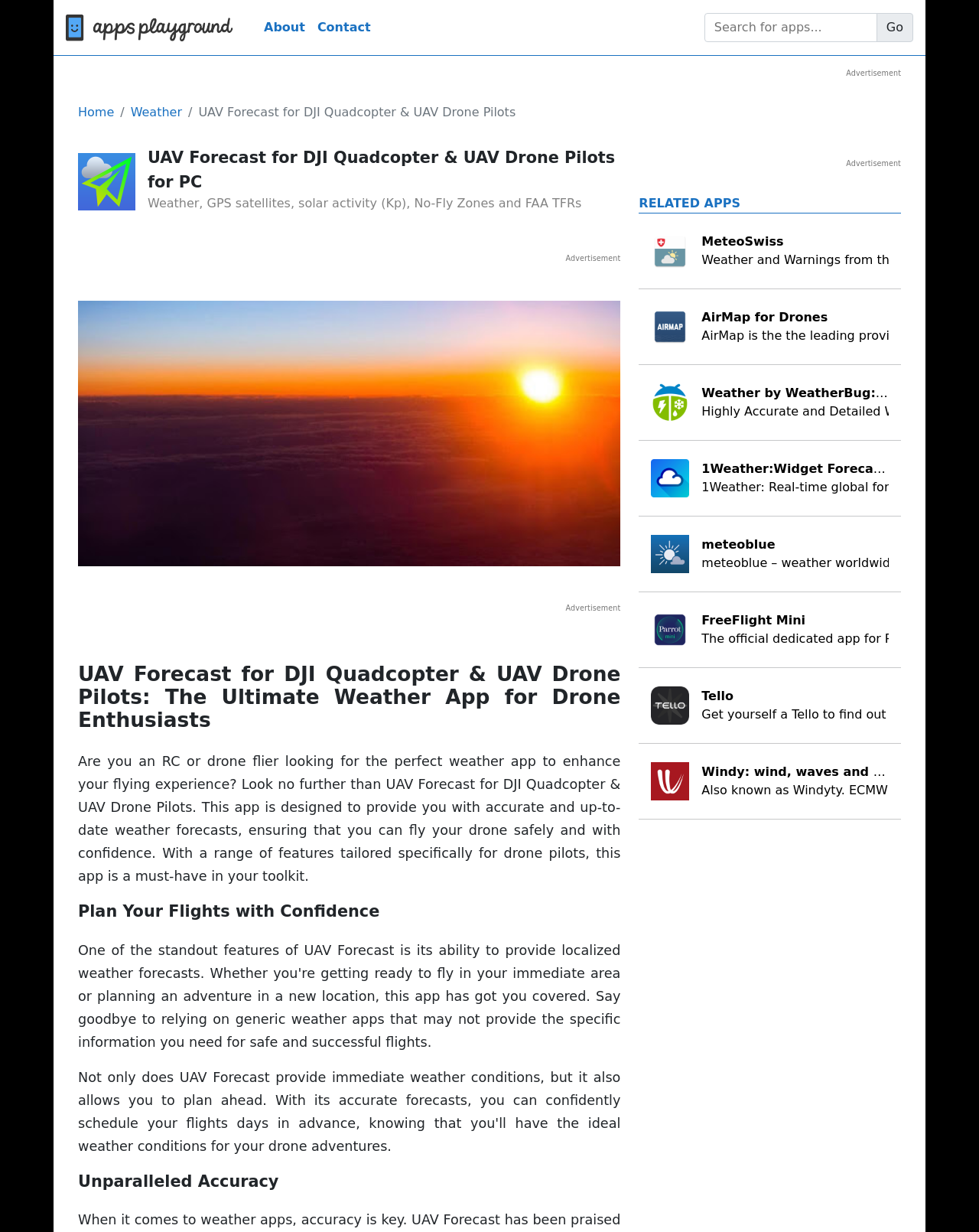Specify the bounding box coordinates for the region that must be clicked to perform the given instruction: "Click the 'Contact' link".

[0.318, 0.01, 0.385, 0.035]